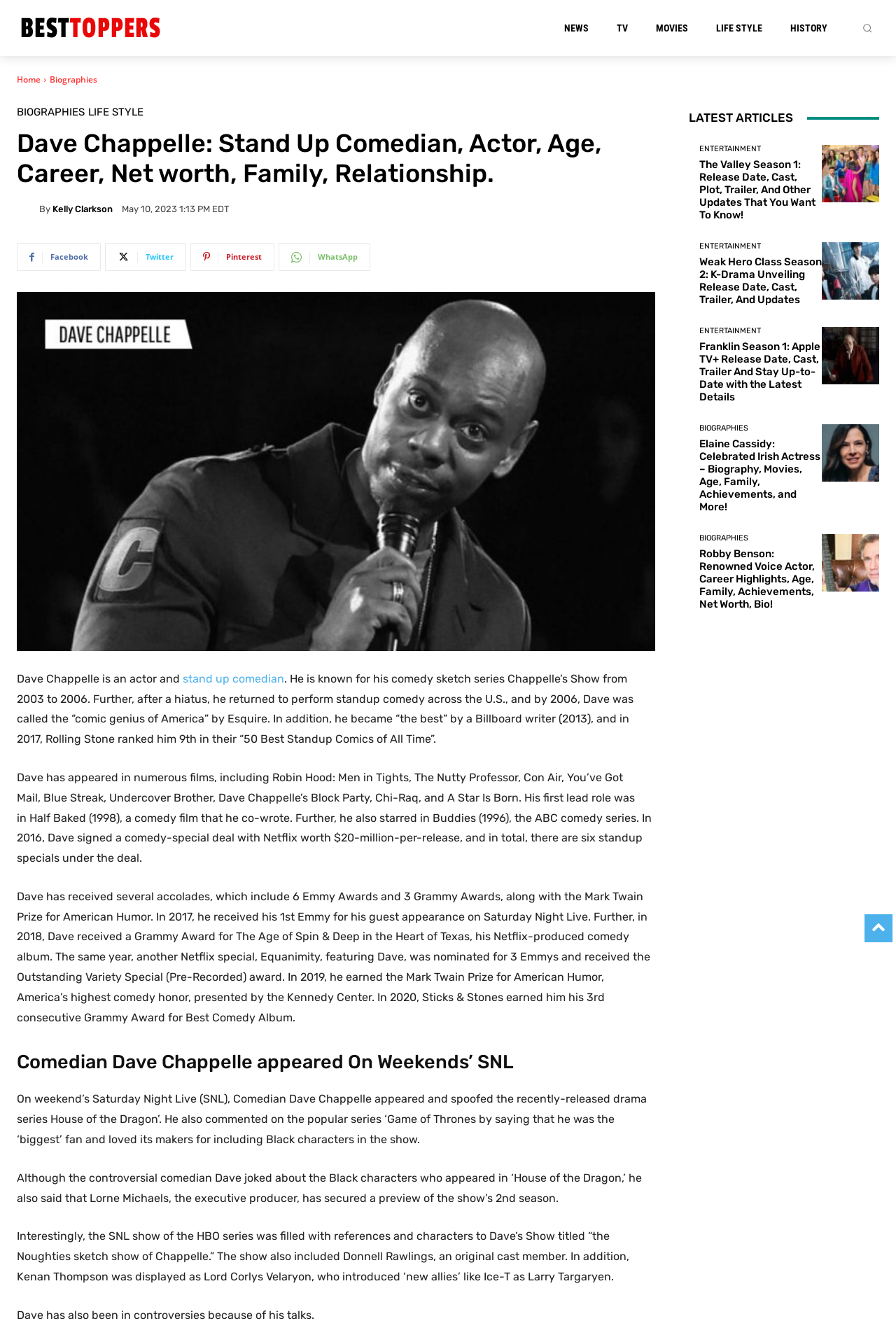Identify the bounding box of the UI element described as follows: "Life Style". Provide the coordinates as four float numbers in the range of 0 to 1 [left, top, right, bottom].

[0.098, 0.081, 0.16, 0.089]